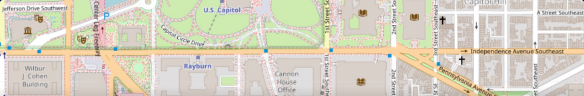What streets are shown on the map?
Based on the visual, give a brief answer using one word or a short phrase.

Independence Avenue Southeast